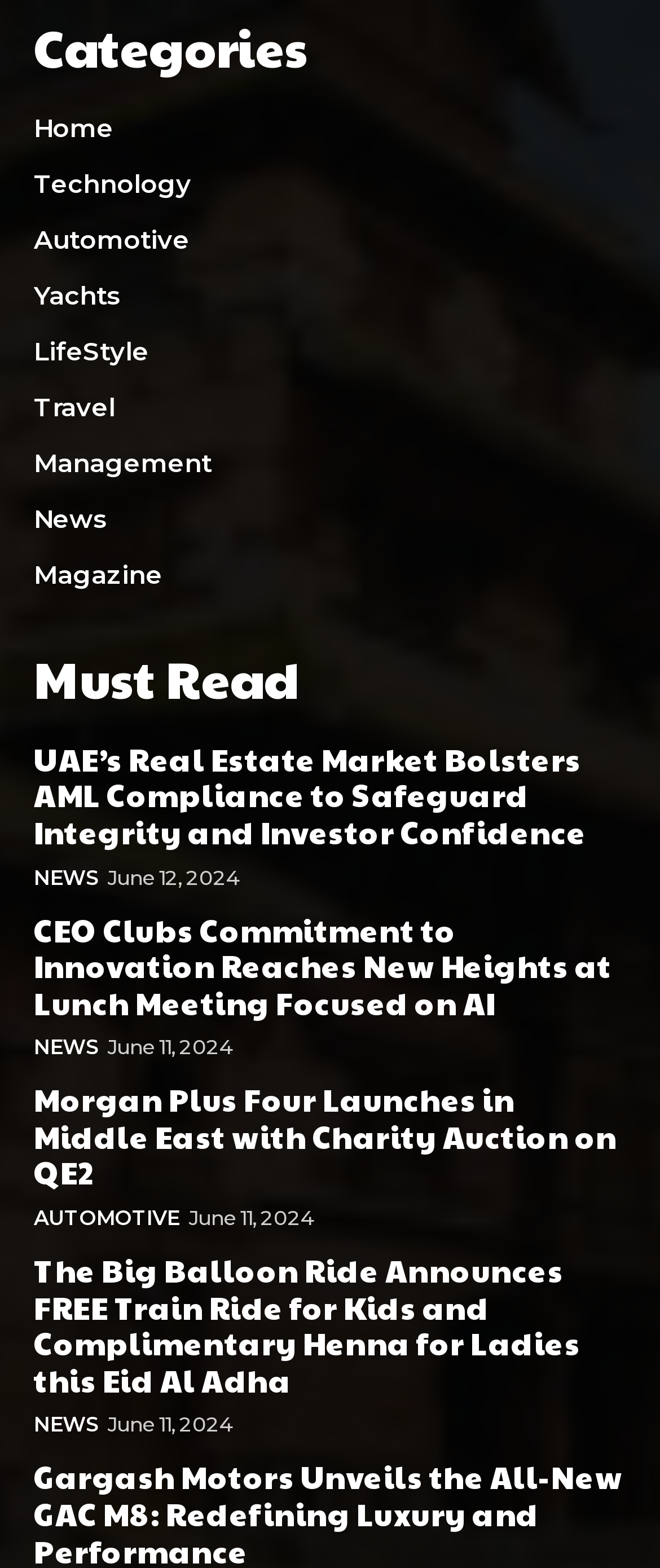Pinpoint the bounding box coordinates for the area that should be clicked to perform the following instruction: "Check the 'The Big Balloon Ride Announces FREE Train Ride for Kids and Complimentary Henna for Ladies this Eid Al Adha' news".

[0.051, 0.796, 0.879, 0.893]